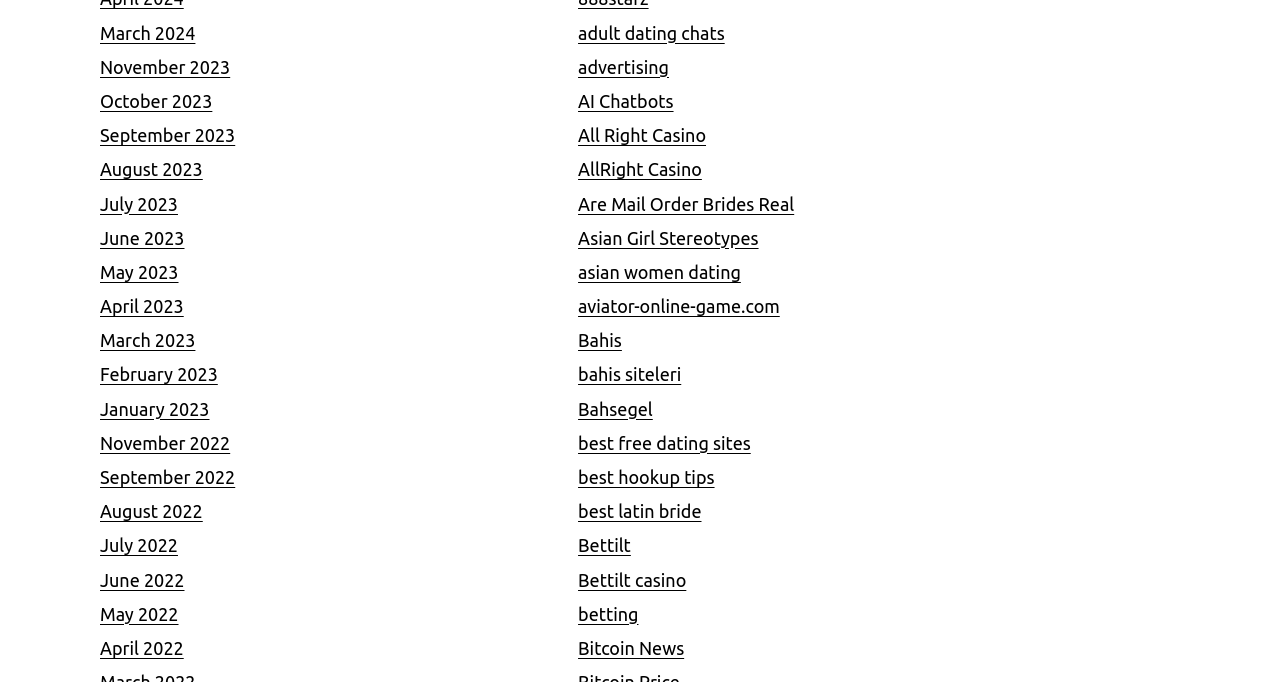Please locate the bounding box coordinates of the element that should be clicked to complete the given instruction: "Read about Are Mail Order Brides Real".

[0.452, 0.284, 0.62, 0.313]